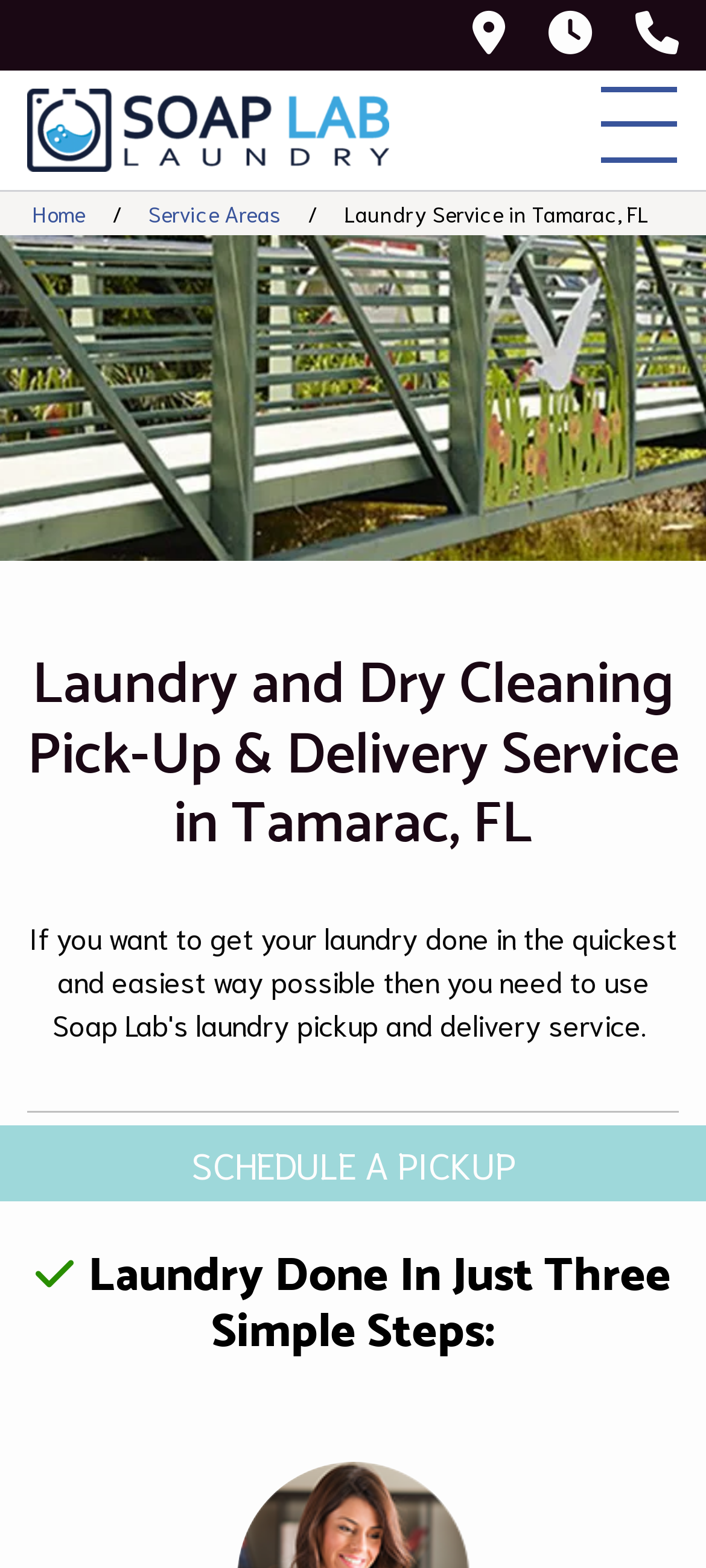Please specify the bounding box coordinates of the clickable region necessary for completing the following instruction: "Schedule a pickup". The coordinates must consist of four float numbers between 0 and 1, i.e., [left, top, right, bottom].

[0.0, 0.718, 1.0, 0.766]